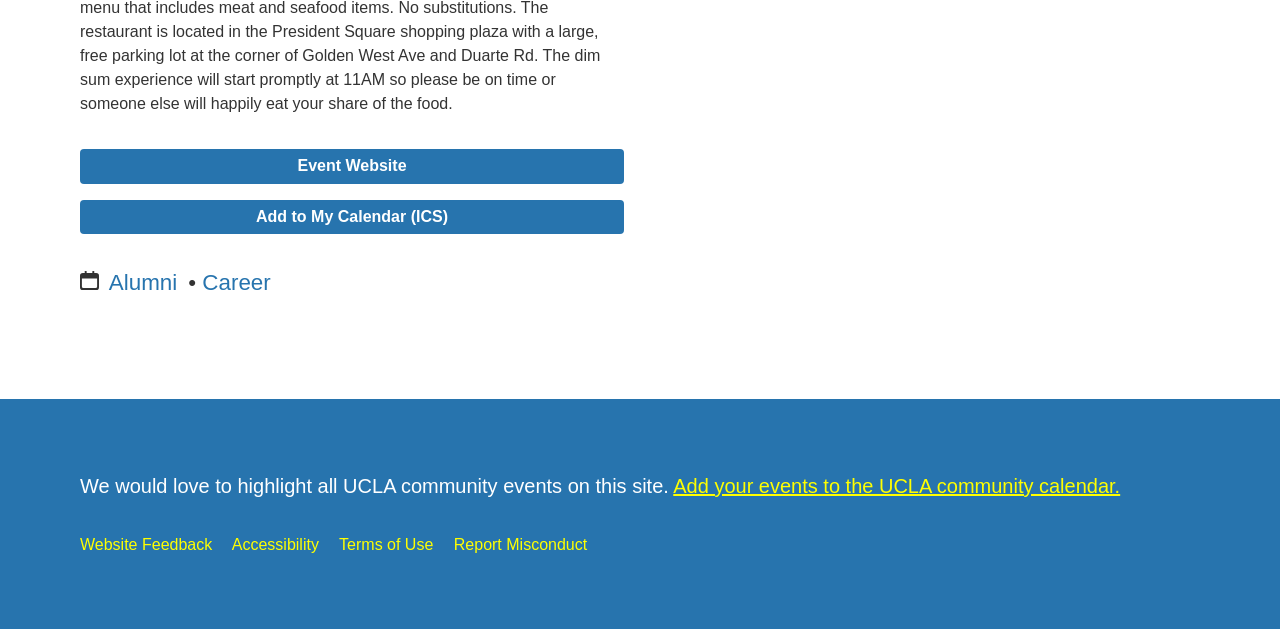Using the description: "Terms of Use", determine the UI element's bounding box coordinates. Ensure the coordinates are in the format of four float numbers between 0 and 1, i.e., [left, top, right, bottom].

[0.265, 0.838, 0.339, 0.864]